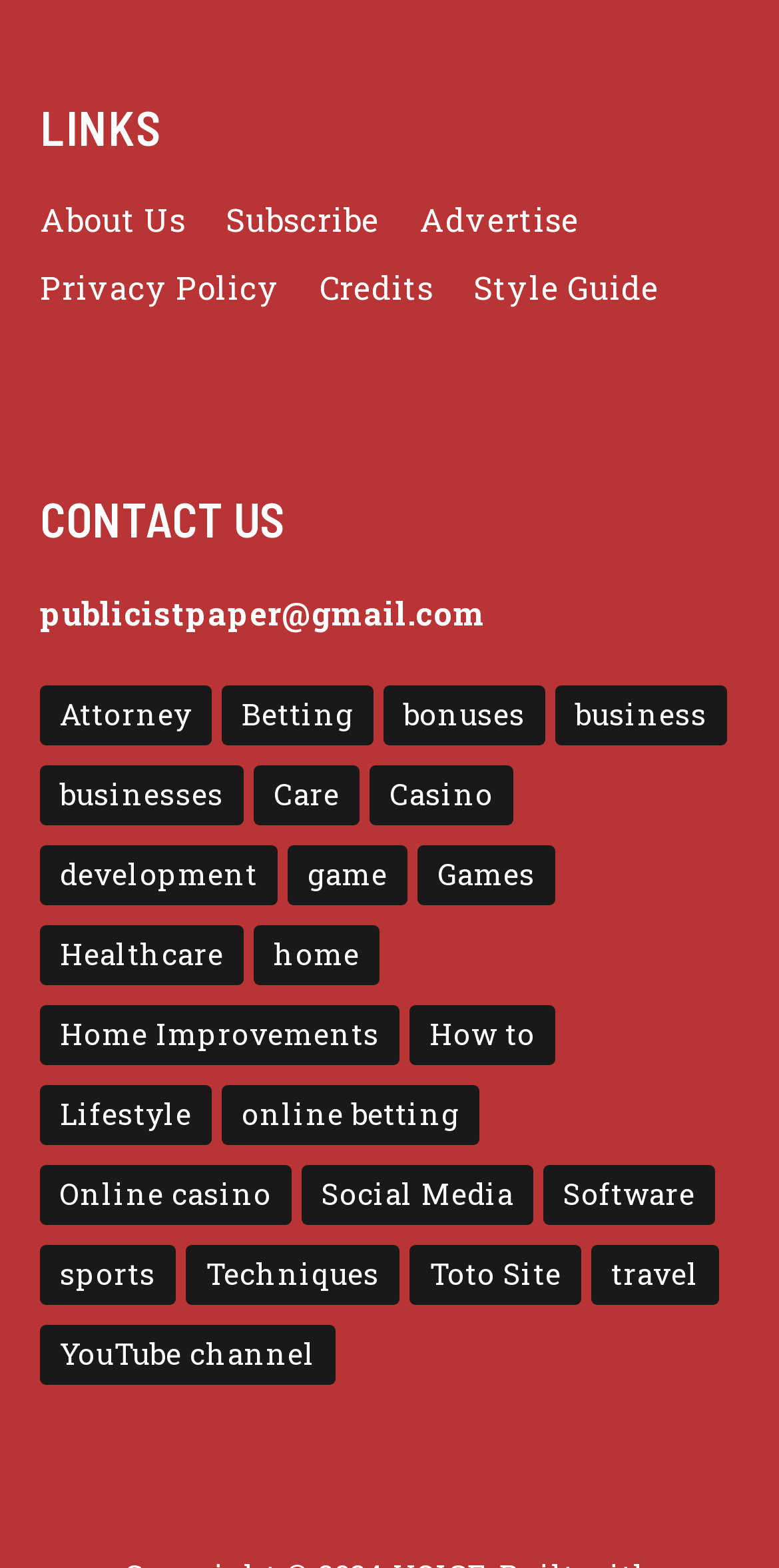Please answer the following question using a single word or phrase: 
How many items are under 'businesses'?

3